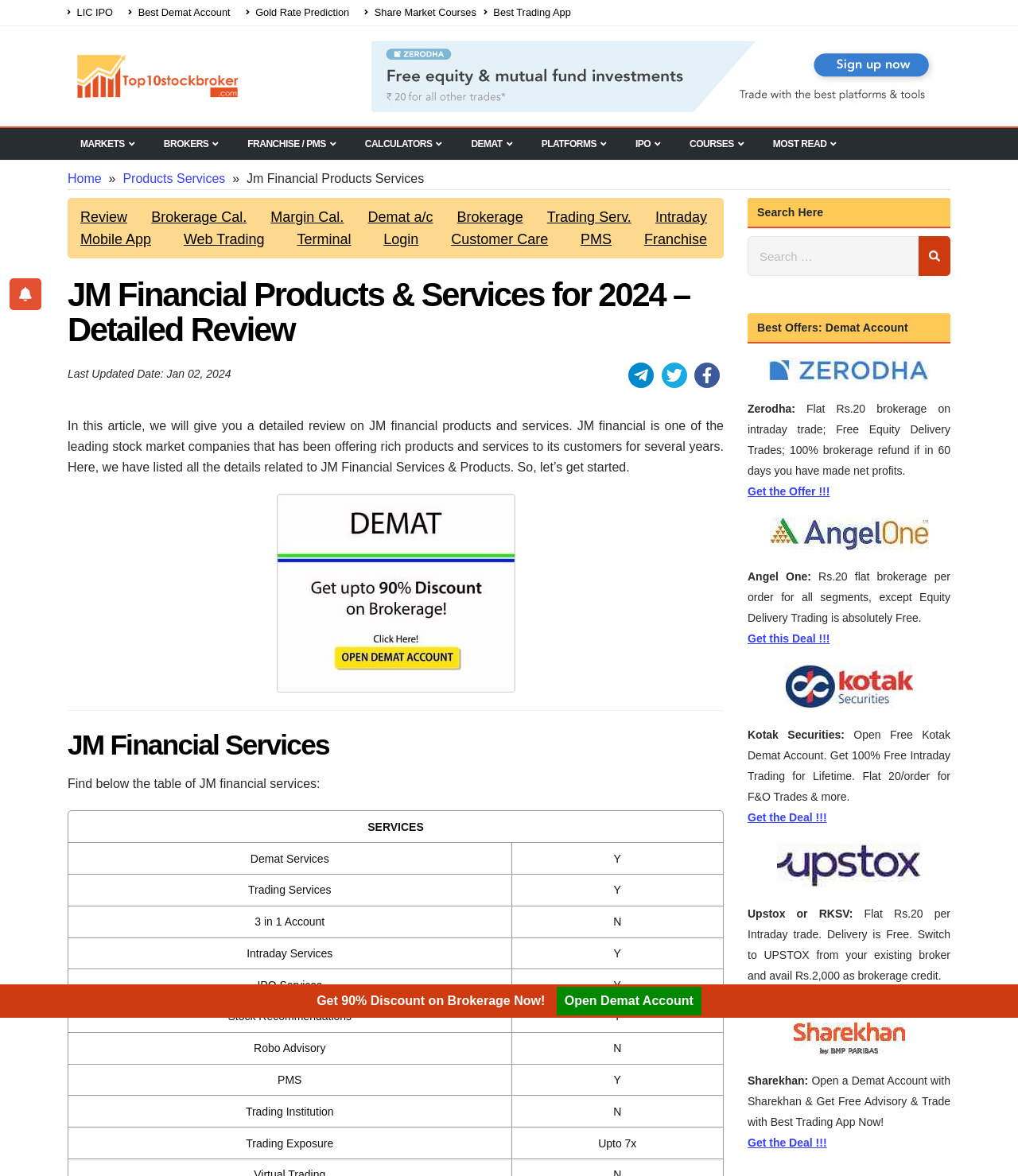Locate the coordinates of the bounding box for the clickable region that fulfills this instruction: "Click on the 'MARKETS' link".

[0.066, 0.111, 0.145, 0.134]